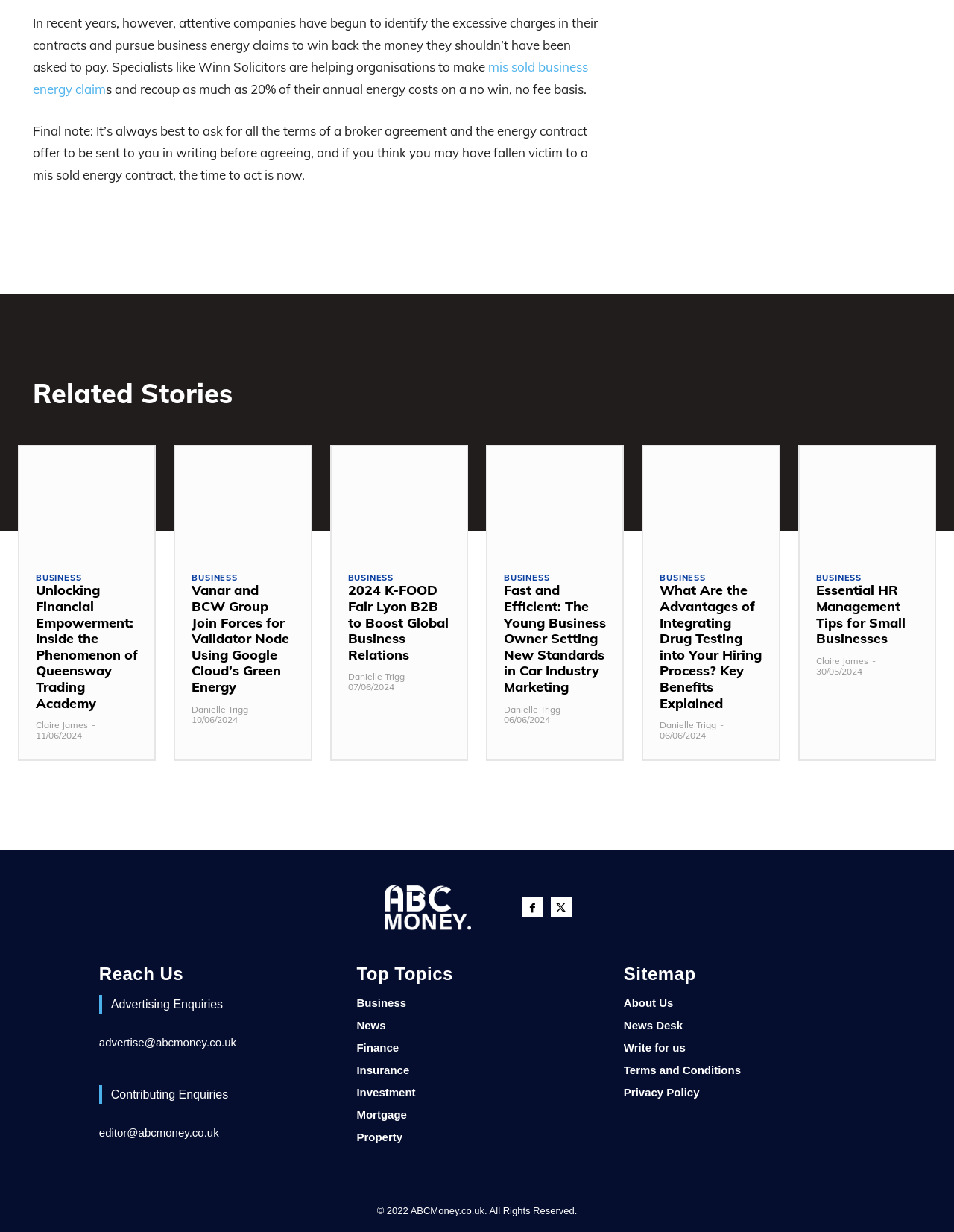Please locate the bounding box coordinates of the element's region that needs to be clicked to follow the instruction: "Check out the guide to navigation". The bounding box coordinates should be provided as four float numbers between 0 and 1, i.e., [left, top, right, bottom].

None